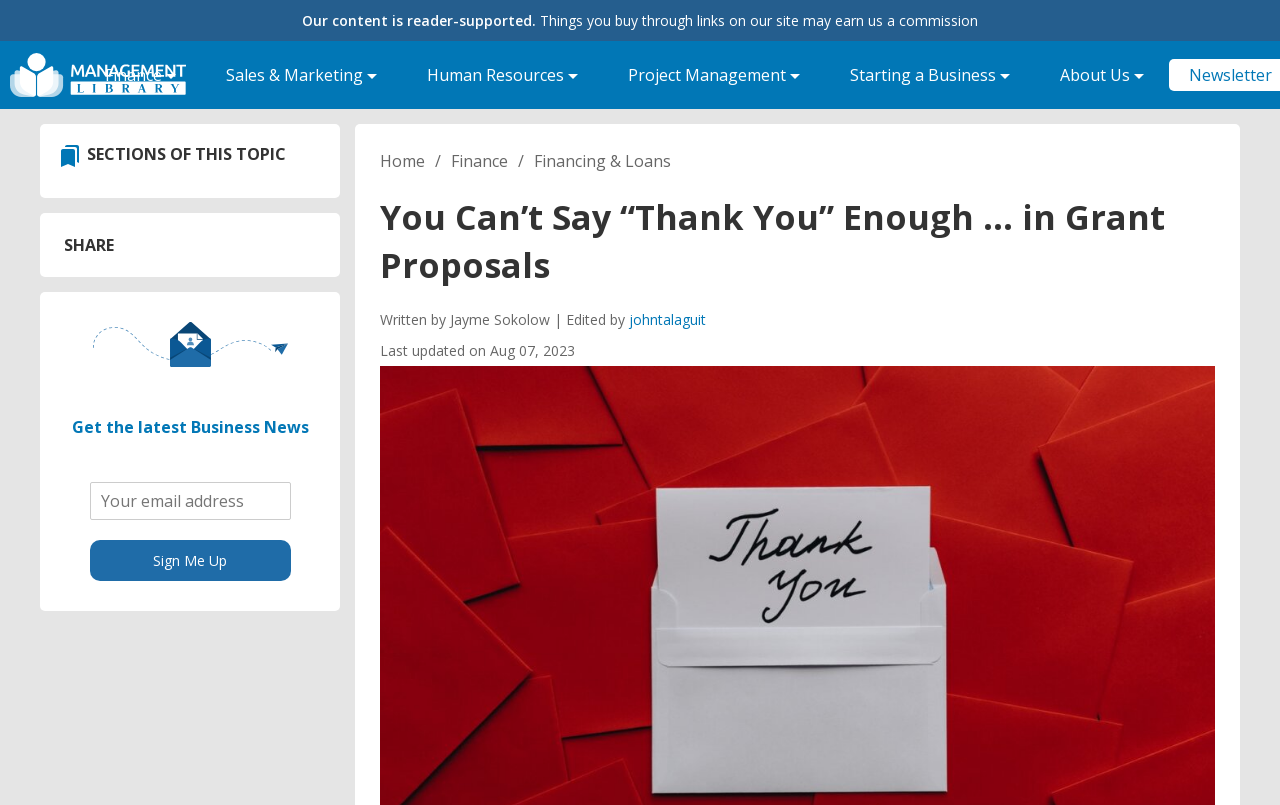Find the bounding box coordinates of the clickable element required to execute the following instruction: "Click on the 'Finance' menu". Provide the coordinates as four float numbers between 0 and 1, i.e., [left, top, right, bottom].

[0.078, 0.072, 0.141, 0.114]